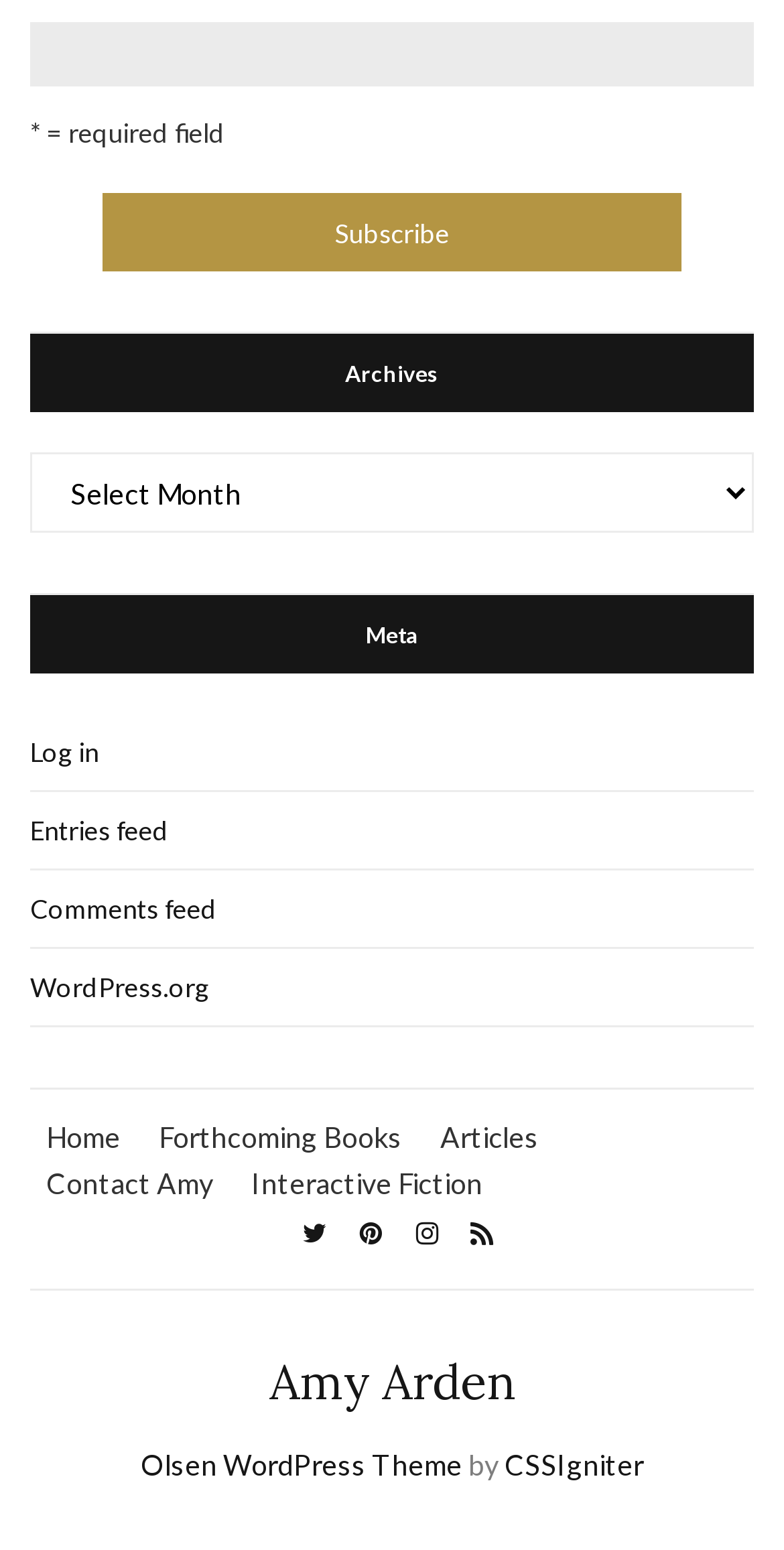Identify the bounding box coordinates of the element that should be clicked to fulfill this task: "Go to home page". The coordinates should be provided as four float numbers between 0 and 1, i.e., [left, top, right, bottom].

[0.059, 0.72, 0.154, 0.75]